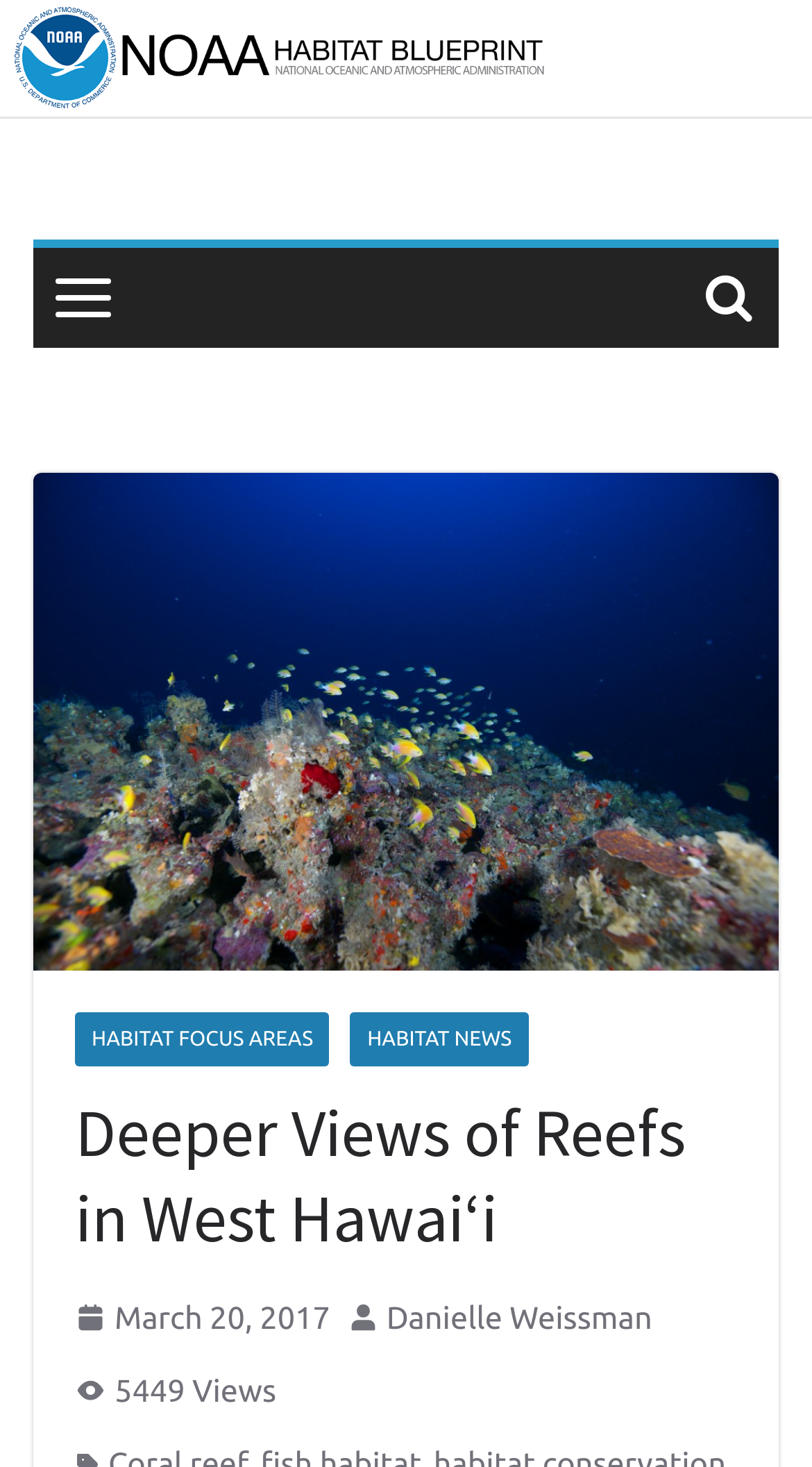Please determine and provide the text content of the webpage's heading.

Deeper Views of Reefs in West Hawaiʻi